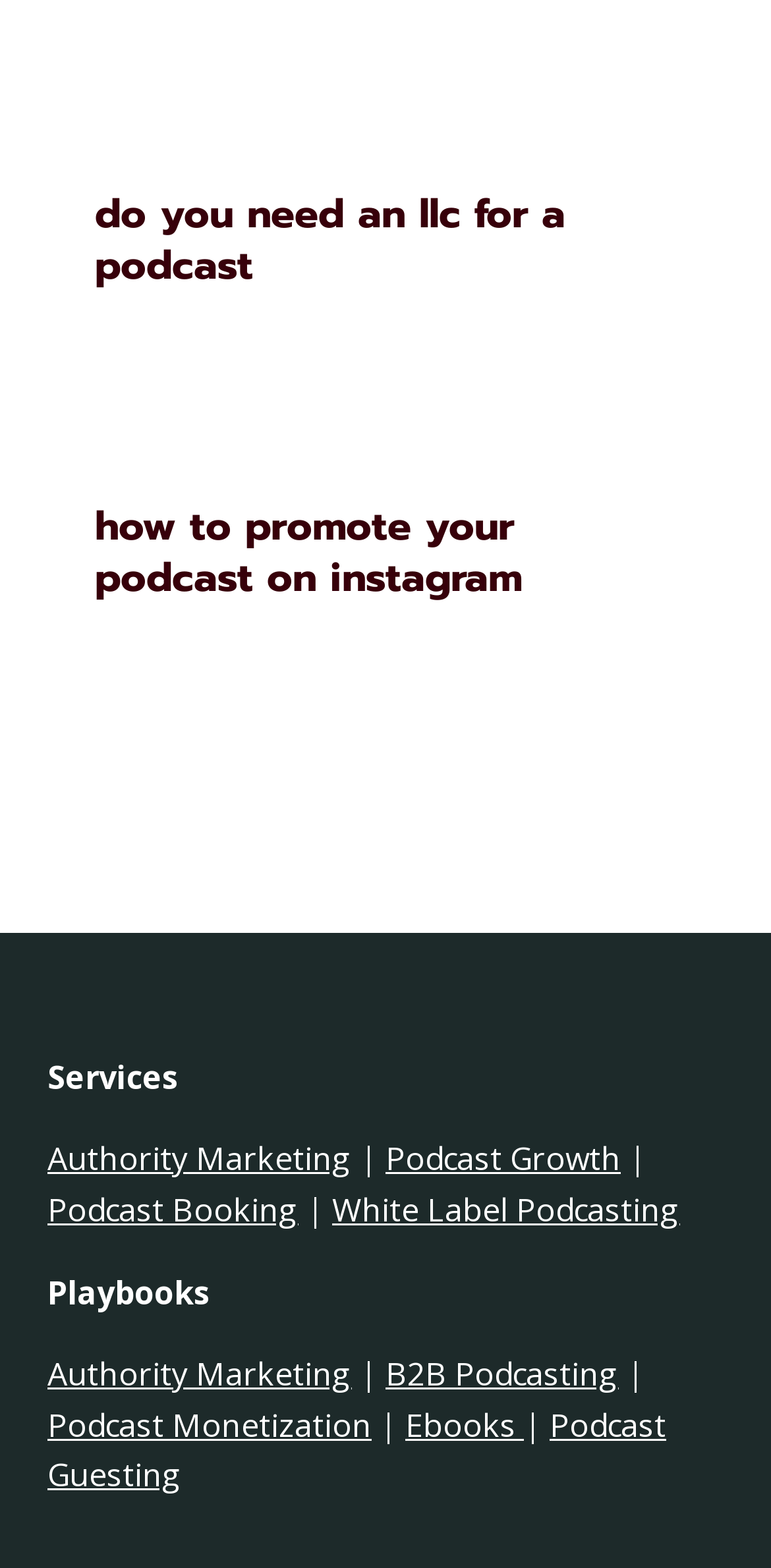Please give a succinct answer to the question in one word or phrase:
What is the topic of the first article?

LLC for a podcast